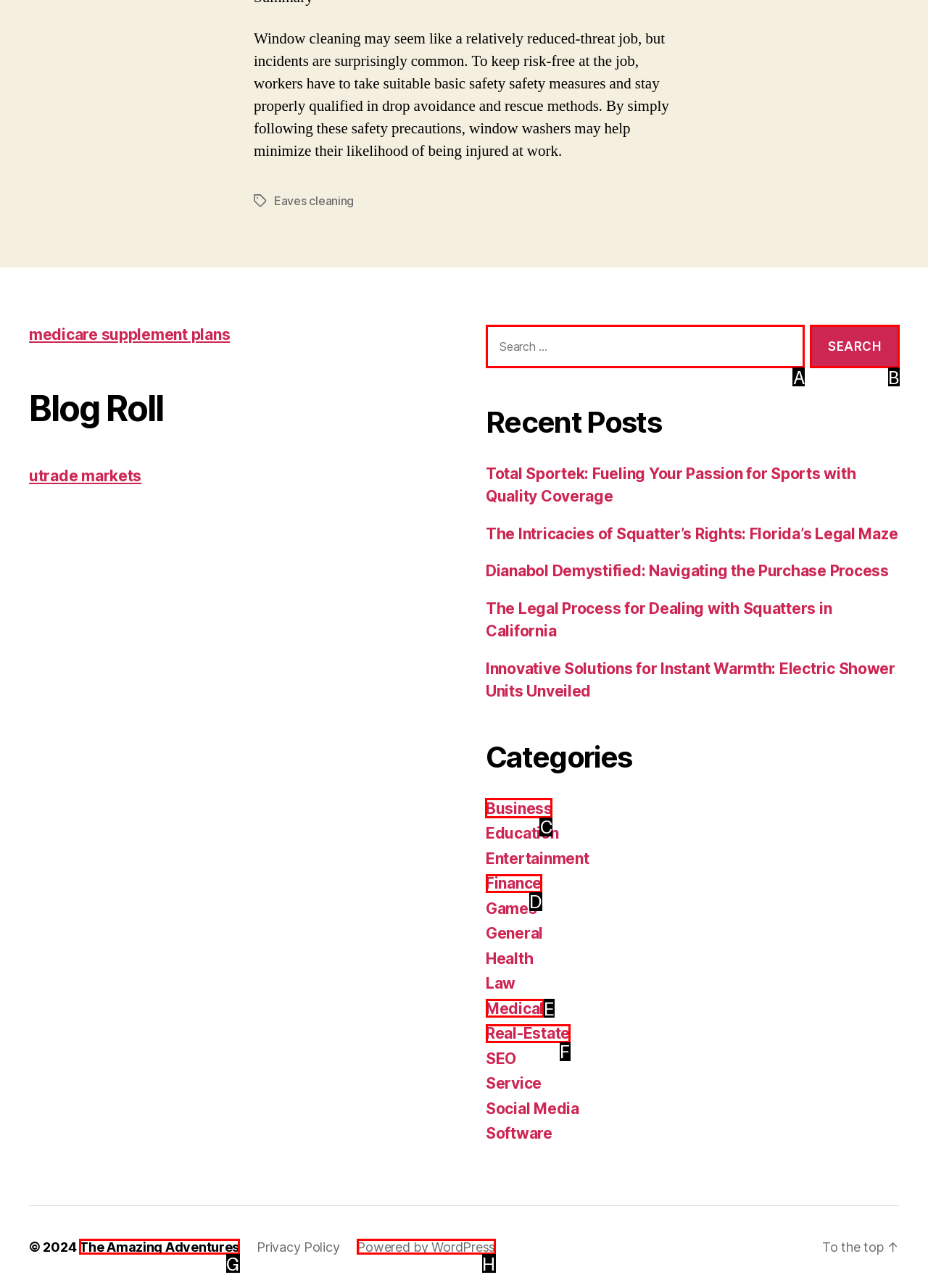Specify which element within the red bounding boxes should be clicked for this task: Explore the Business category Respond with the letter of the correct option.

C